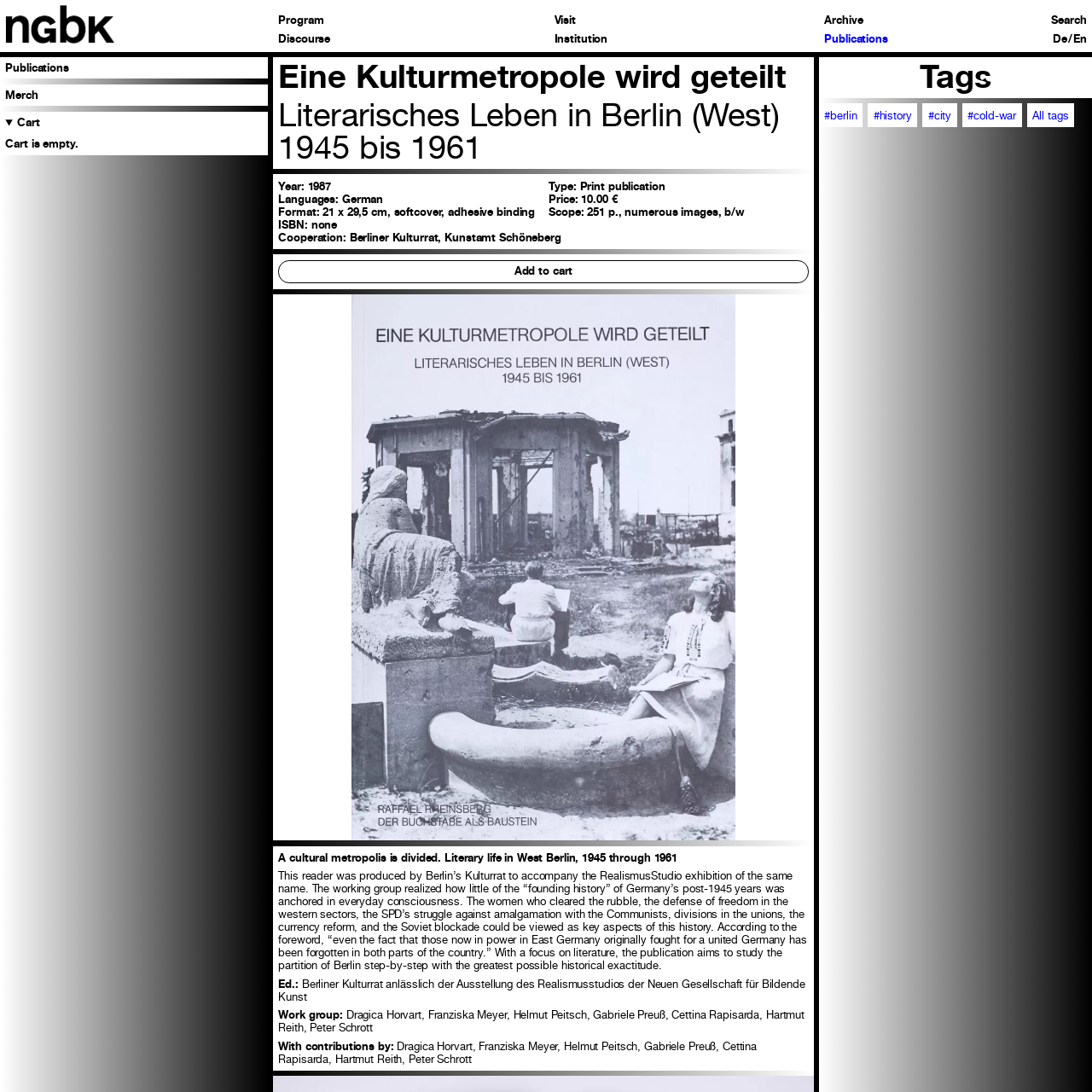Can you show the bounding box coordinates of the region to click on to complete the task described in the instruction: "View tags"?

[0.75, 0.052, 1.0, 0.09]